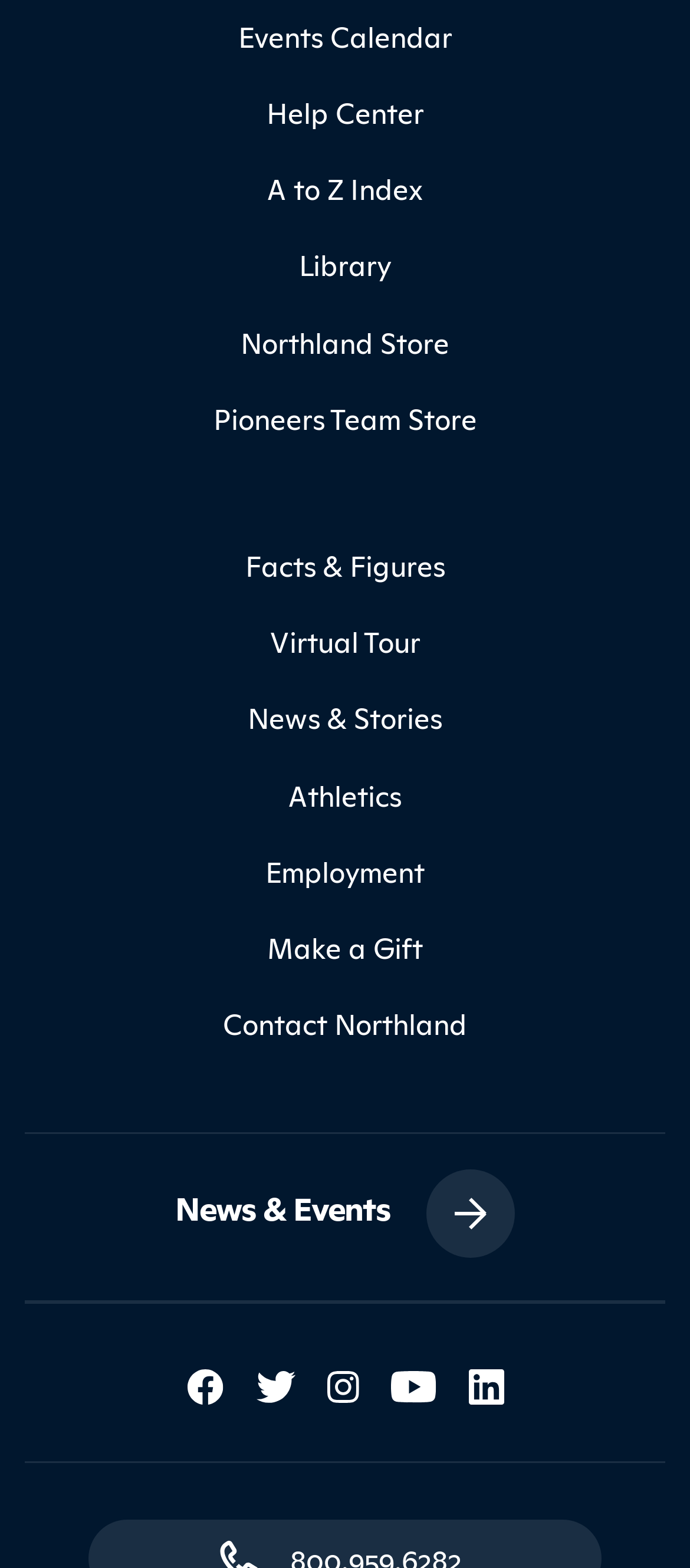Please determine the bounding box coordinates of the element's region to click for the following instruction: "Click on Help Center".

[0.036, 0.047, 0.964, 0.096]